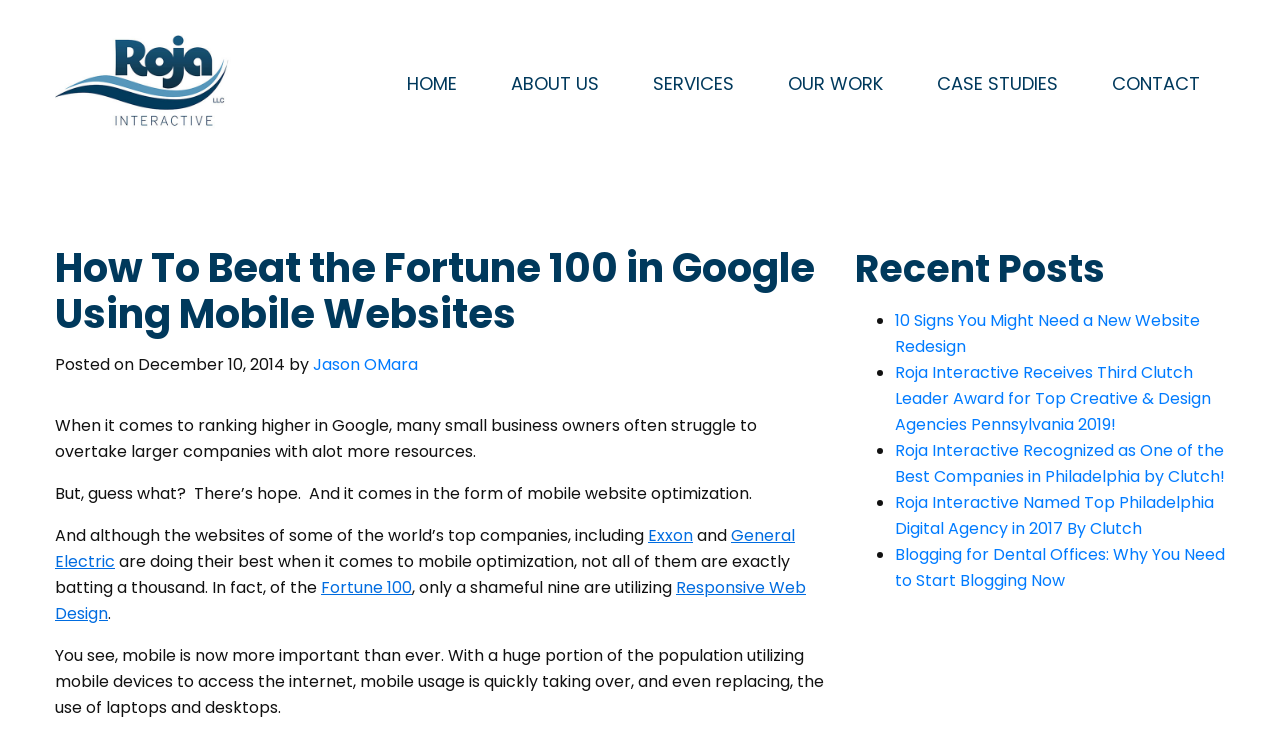Bounding box coordinates are specified in the format (top-left x, top-left y, bottom-right x, bottom-right y). All values are floating point numbers bounded between 0 and 1. Please provide the bounding box coordinate of the region this sentence describes: Responsive Web Design

[0.043, 0.78, 0.63, 0.847]